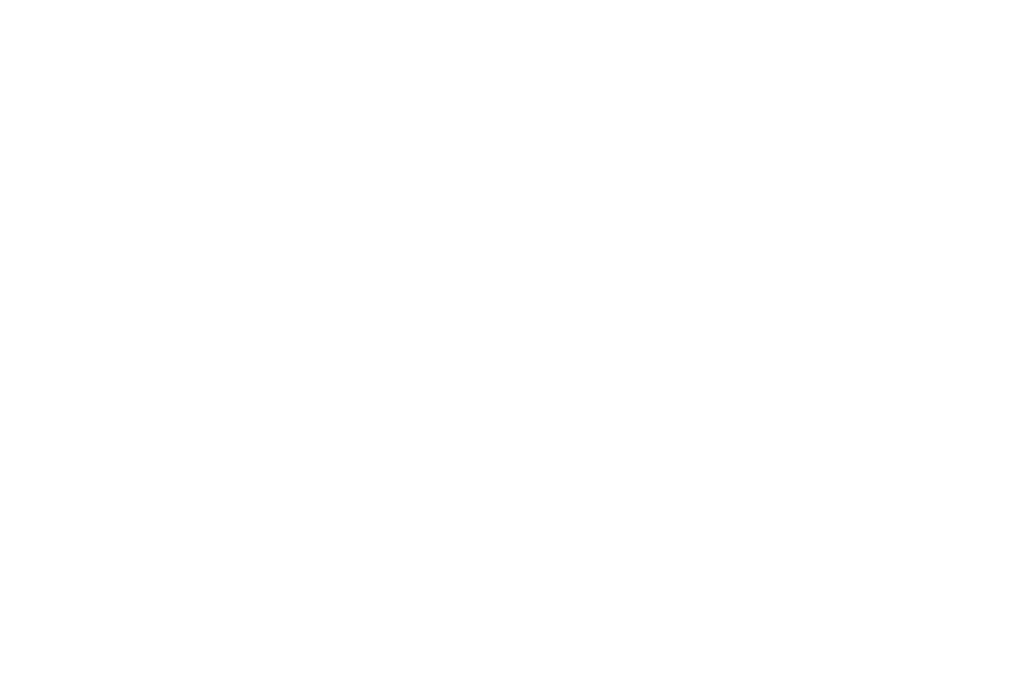Depict the image with a detailed narrative.

The image titled "Global Hunger Index" showcases key data related to the global hunger crisis, particularly focusing on India's ranking and the factors impacting it. Below the title, there is a graphical representation of the index, which may include indicators such as statistics or trends relevant to hunger levels. This image is a part of an informative article discussing the causes and contributions to India's position in the Global Hunger Index, aimed at enhancing understanding of this pressing issue. The surrounding text prompts viewers to explore linked resources for further information about the index and its implications.